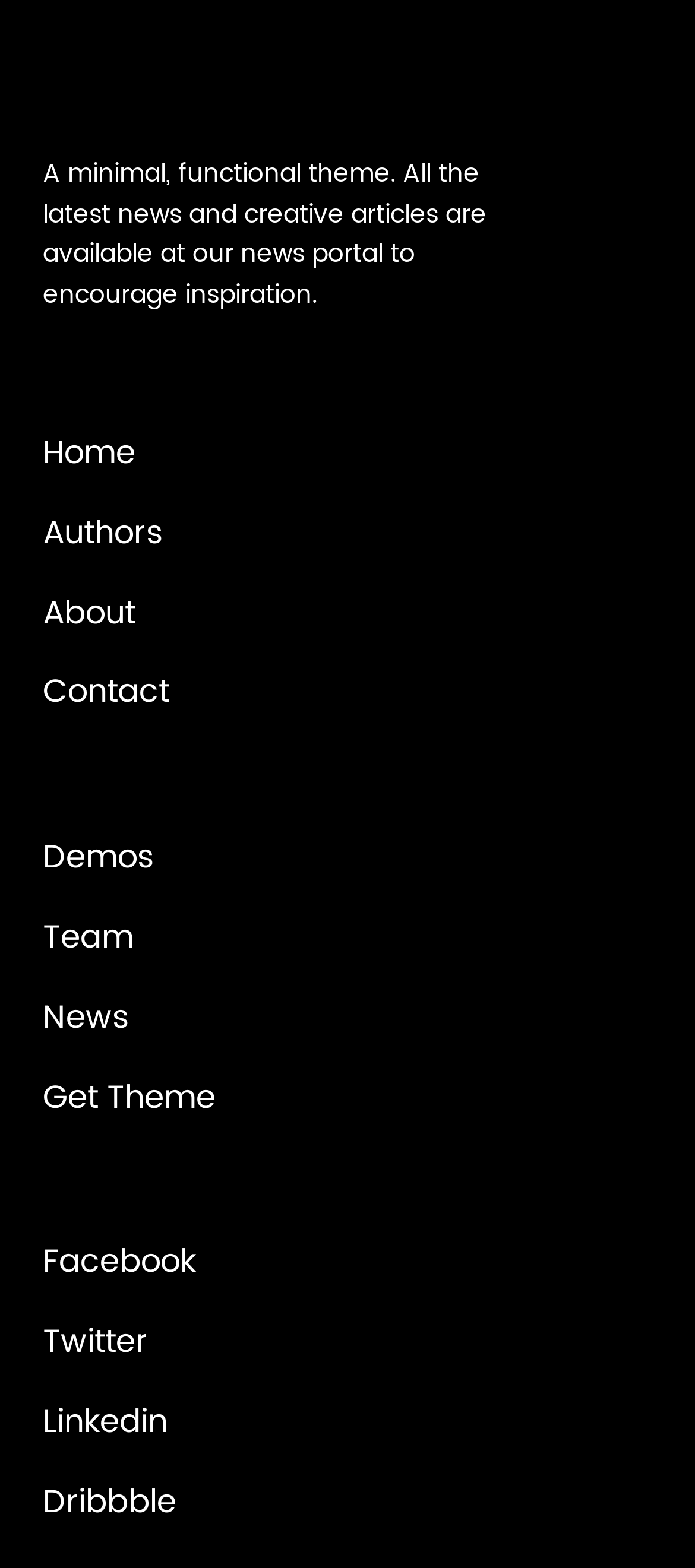Find the bounding box coordinates of the clickable region needed to perform the following instruction: "view news". The coordinates should be provided as four float numbers between 0 and 1, i.e., [left, top, right, bottom].

[0.062, 0.634, 0.185, 0.666]